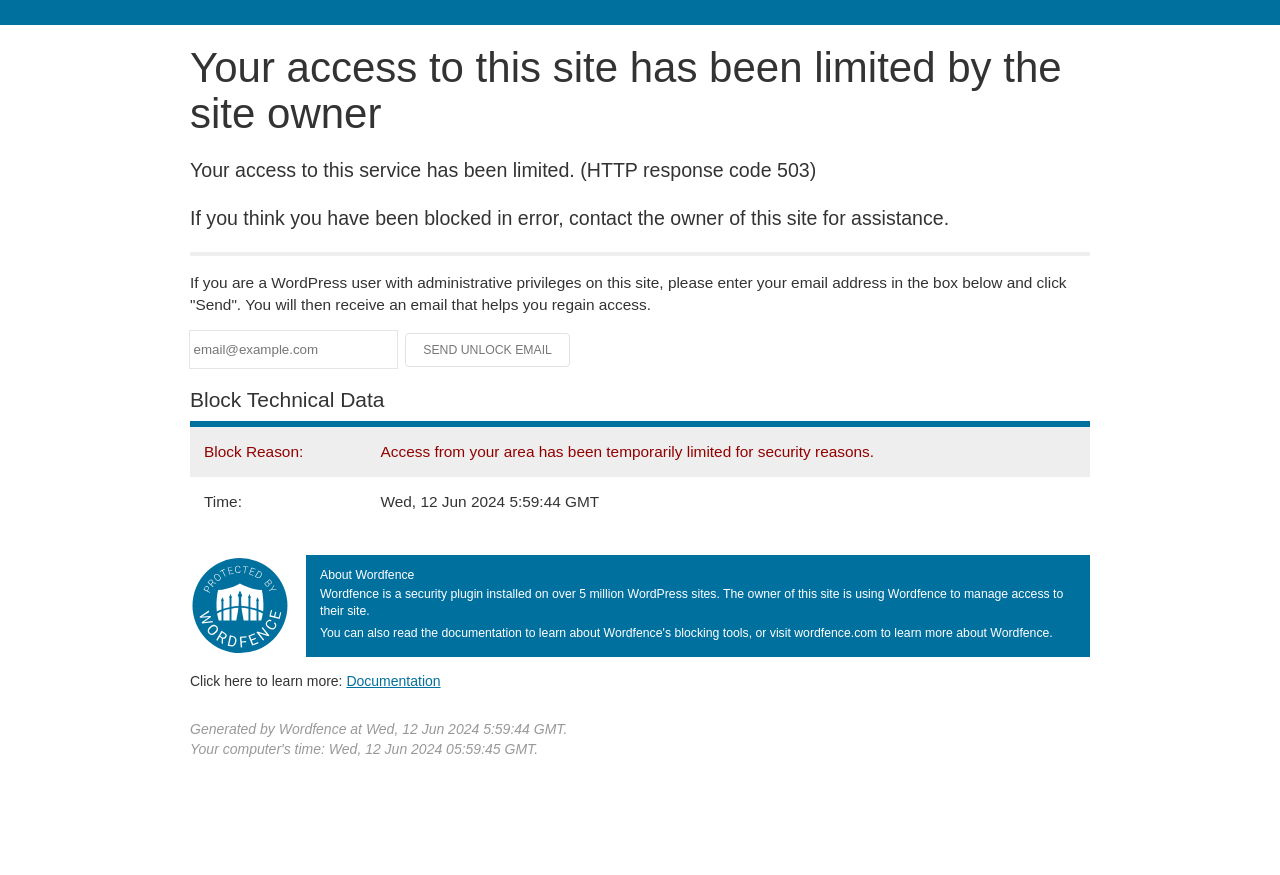What is the time when the site access was limited?
Using the image provided, answer with just one word or phrase.

Wed, 12 Jun 2024 5:59:44 GMT